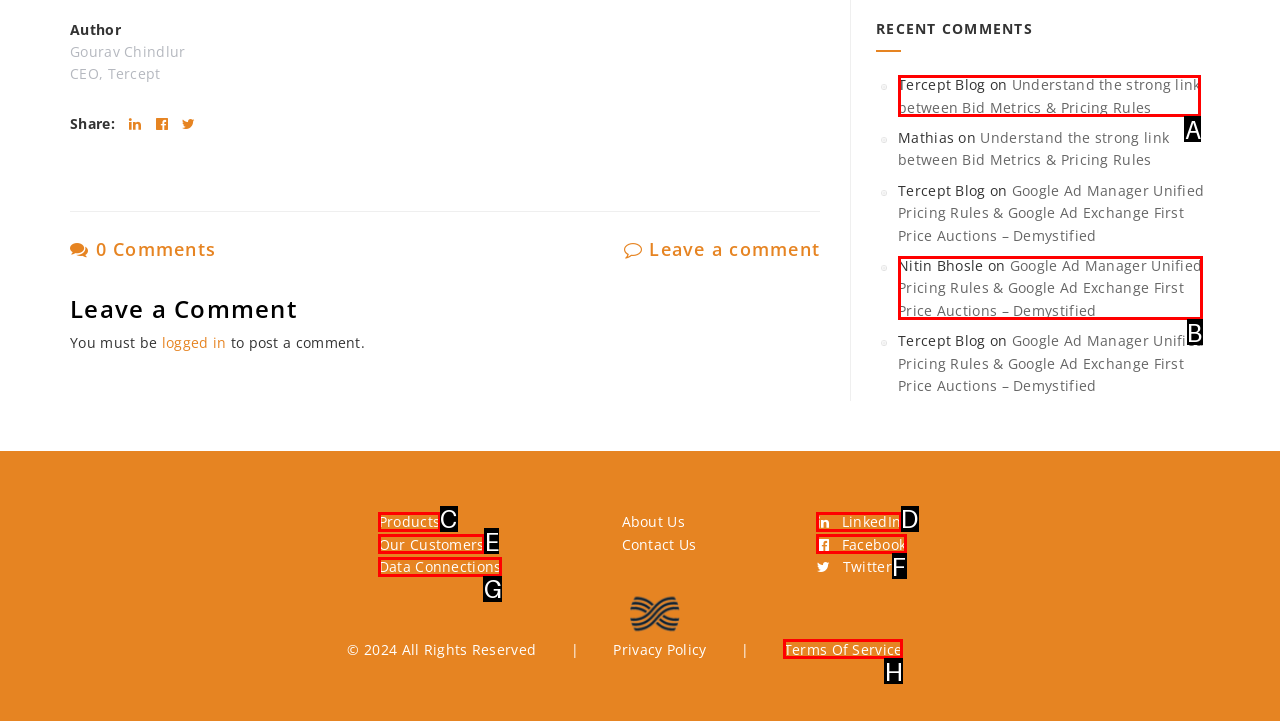Identify the letter that best matches this UI element description: Facebook
Answer with the letter from the given options.

F